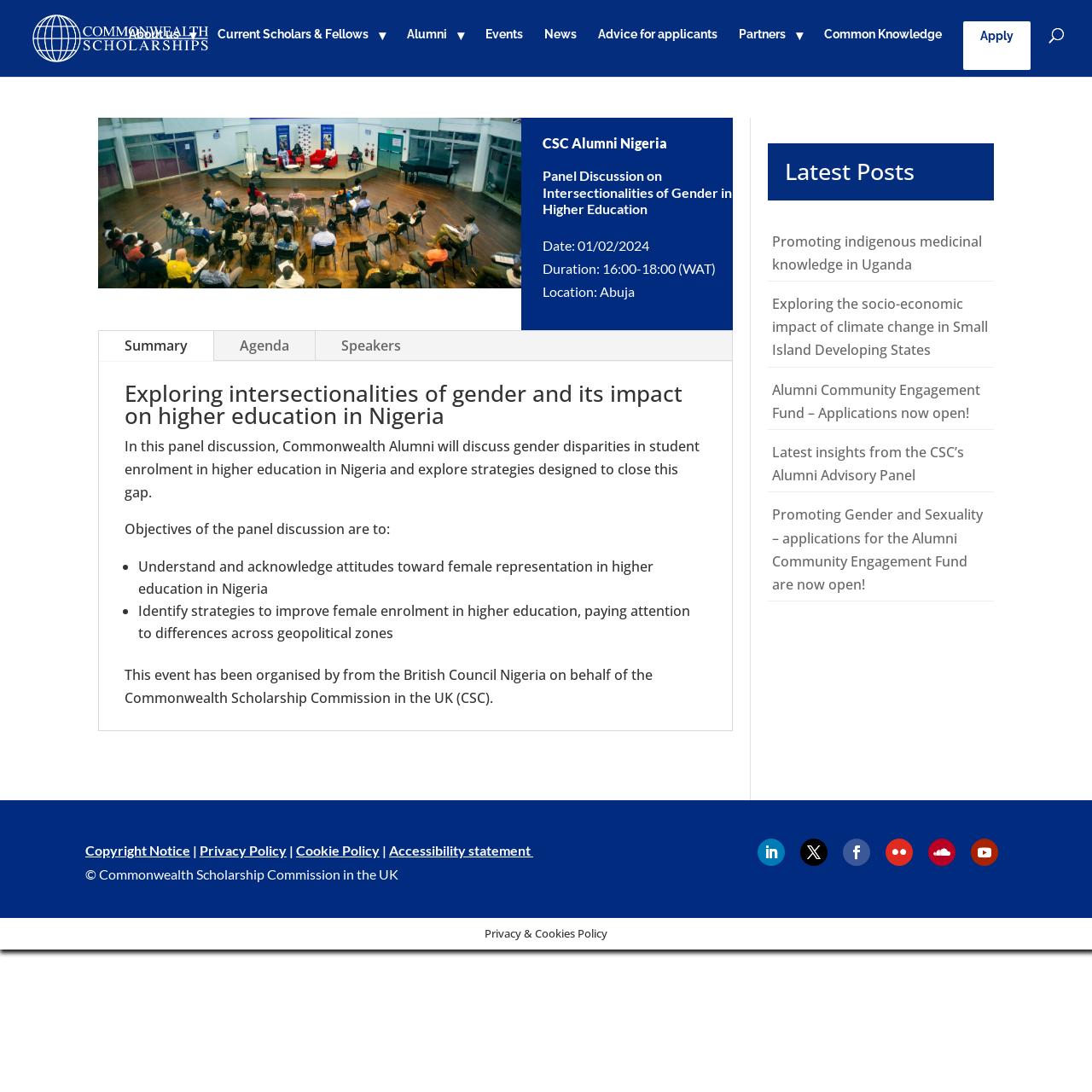Predict the bounding box coordinates of the area that should be clicked to accomplish the following instruction: "Click on About us". The bounding box coordinates should consist of four float numbers between 0 and 1, i.e., [left, top, right, bottom].

[0.118, 0.026, 0.18, 0.062]